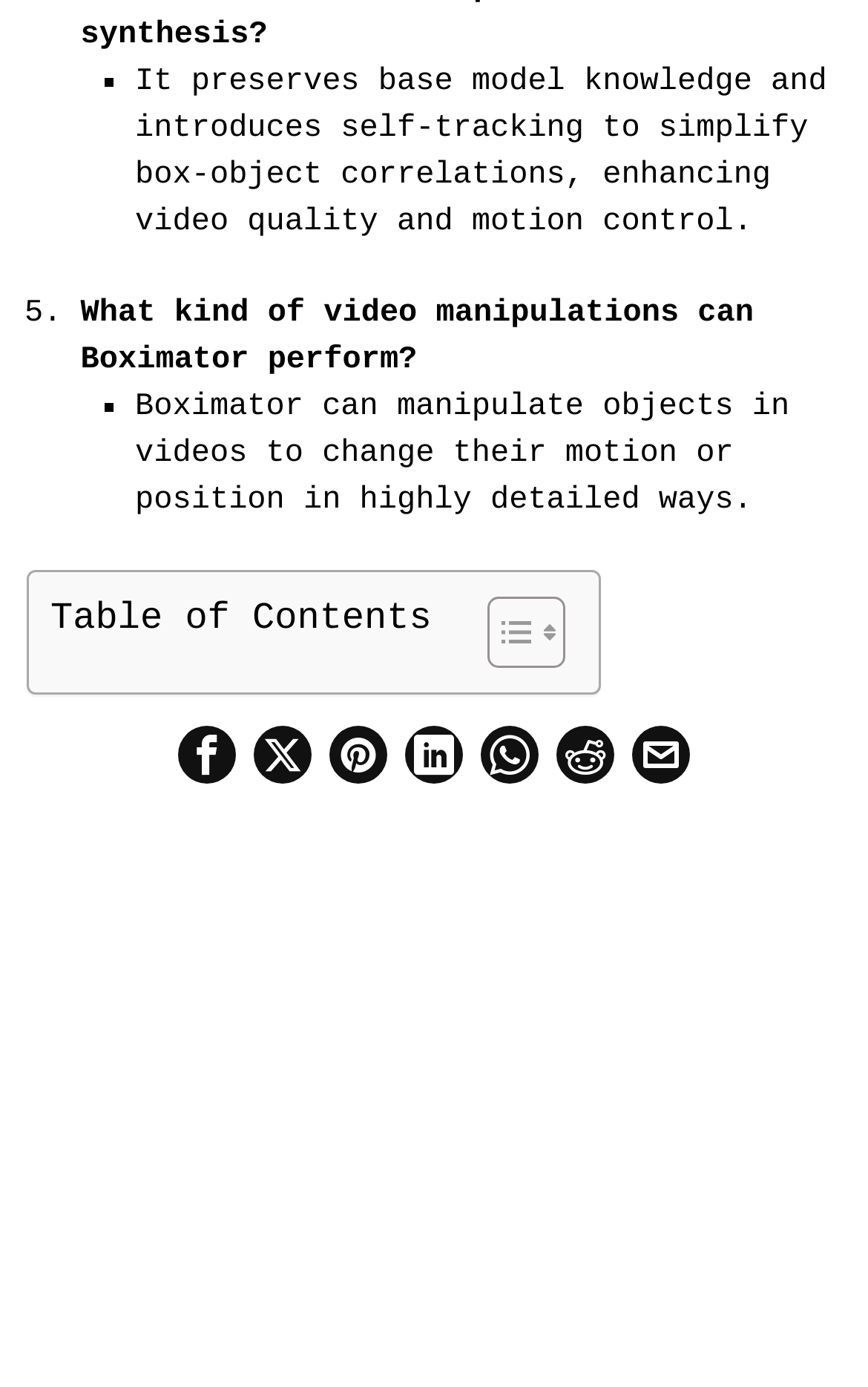Specify the bounding box coordinates of the area that needs to be clicked to achieve the following instruction: "Click on Facebook".

[0.205, 0.524, 0.272, 0.566]